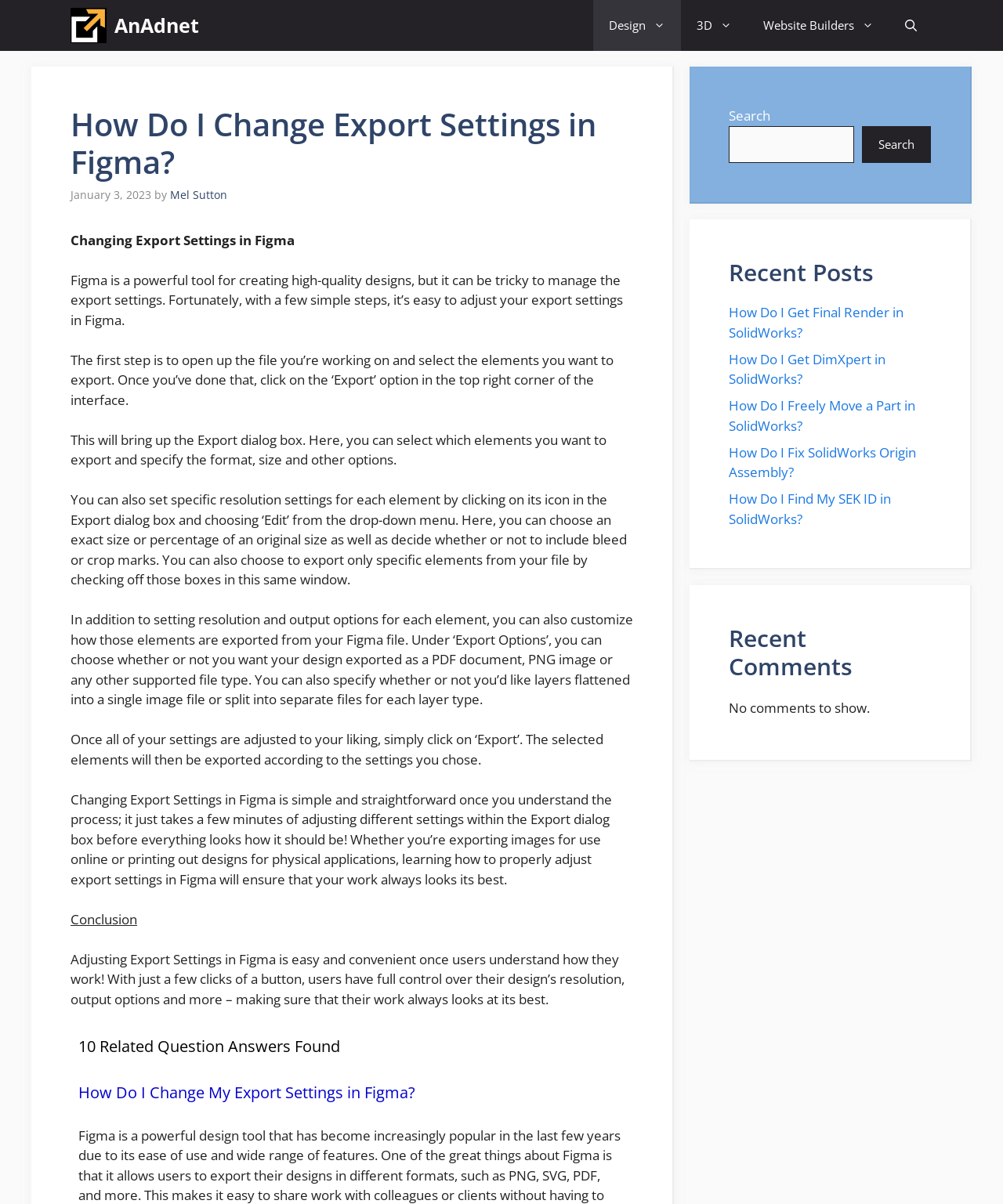What is the section below the article about?
Use the image to give a comprehensive and detailed response to the question.

The section below the article can be inferred to be about related question answers because it has a heading '10 Related Question Answers Found' and lists several questions and their corresponding links, indicating that it provides additional information related to the topic of the article.